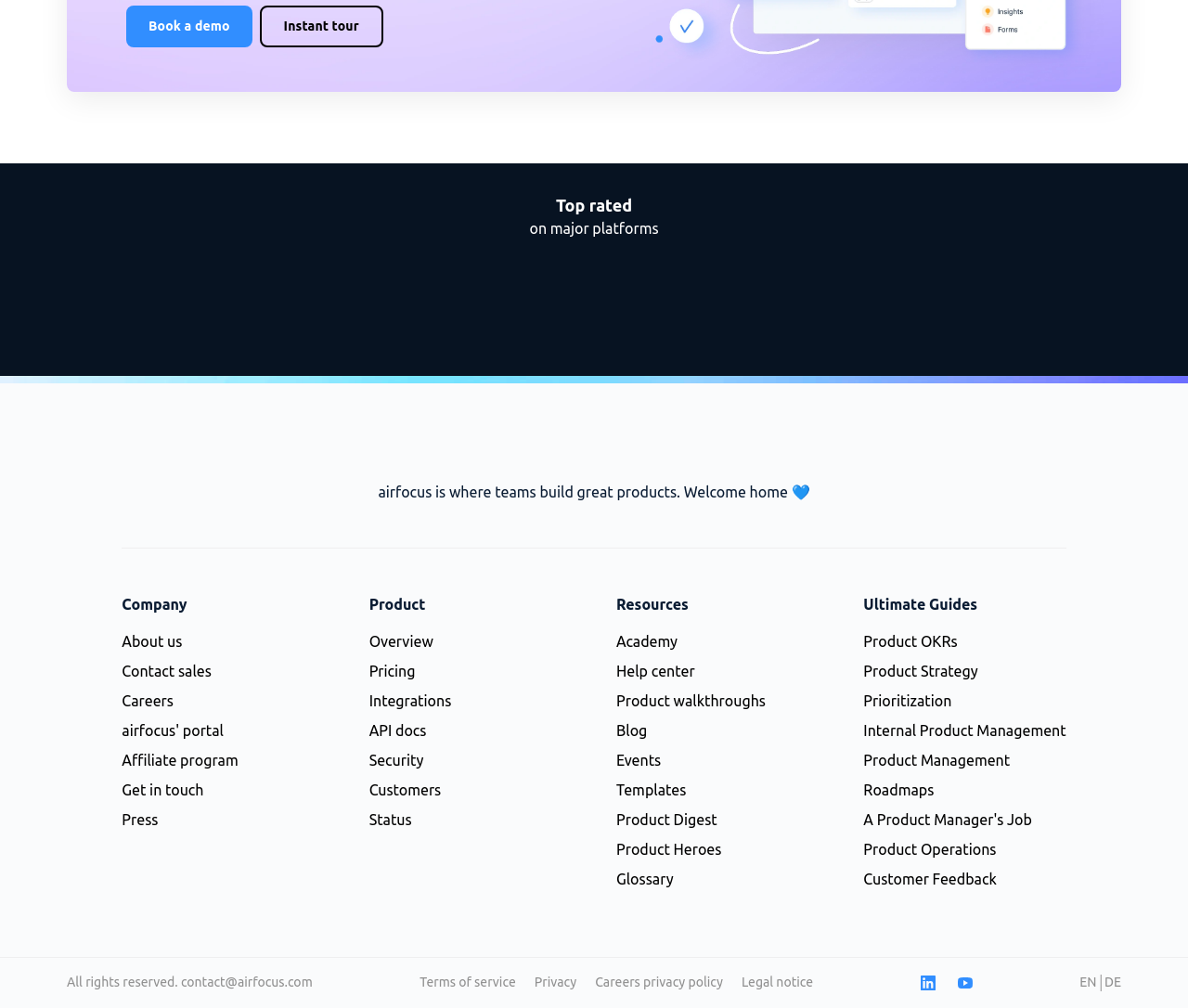Find the bounding box coordinates of the element I should click to carry out the following instruction: "Learn about Product OKRs".

[0.727, 0.628, 0.806, 0.645]